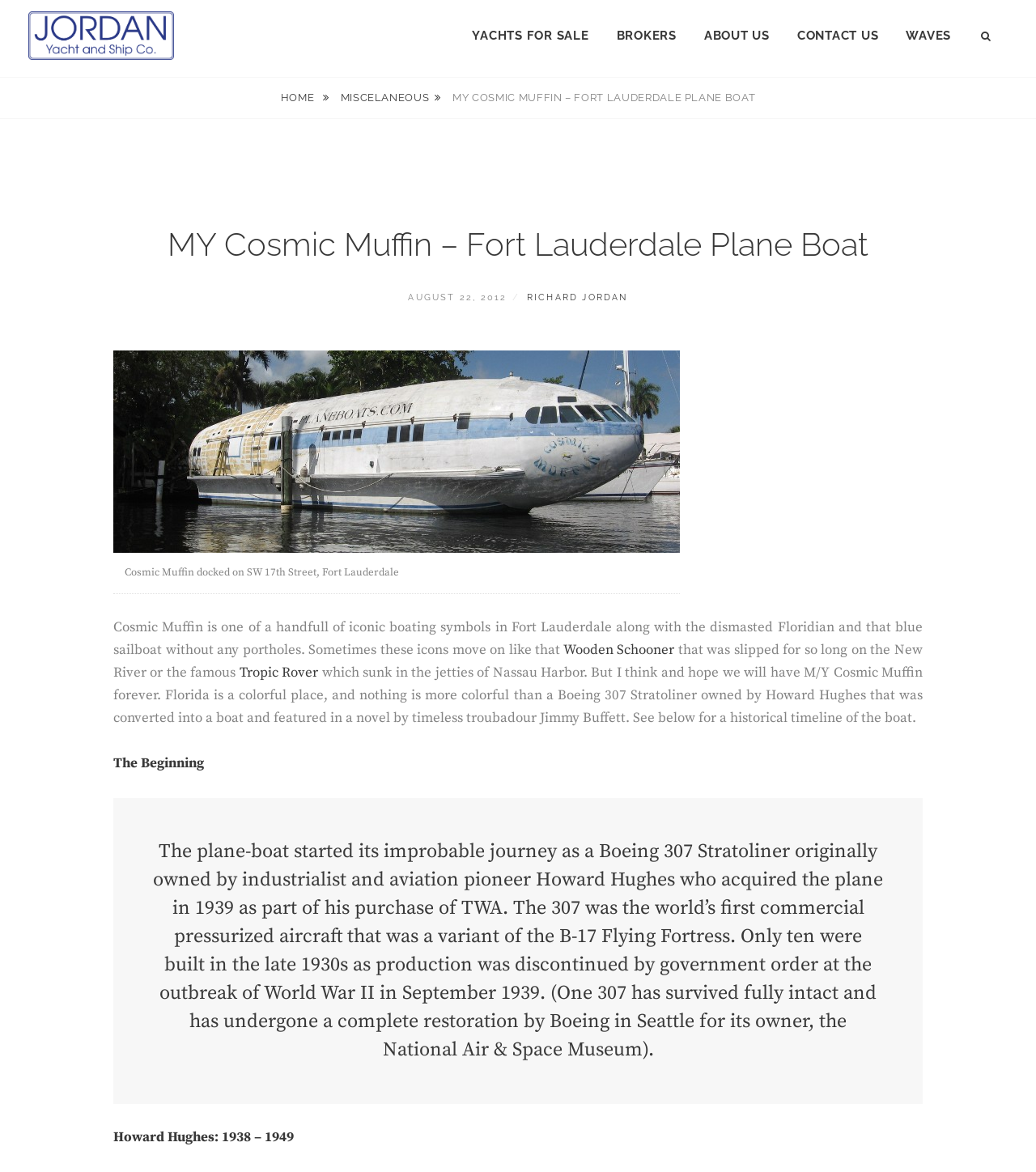Can you give a detailed response to the following question using the information from the image? What is the name of the famous sailboat without portholes?

I searched the entire webpage but couldn't find any mention of the specific name of the famous sailboat without portholes. The text only mentions that it's an iconic boating symbol in Fort Lauderdale, but it doesn't provide the name of the sailboat.